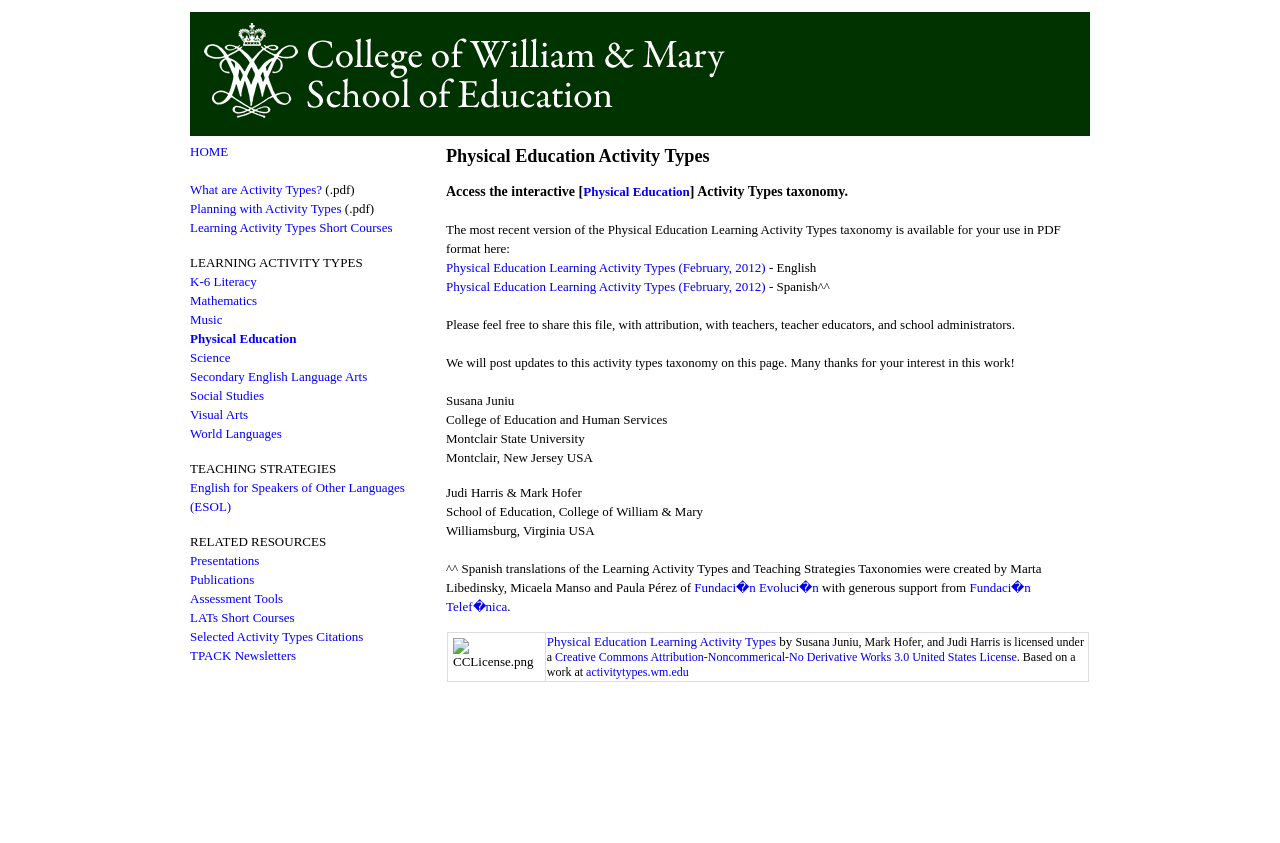Who created the Spanish translations of the Learning Activity Types and Teaching Strategies Taxonomies?
Using the image provided, answer with just one word or phrase.

Marta Libedinsky, Micaela Manso, and Paula Pérez